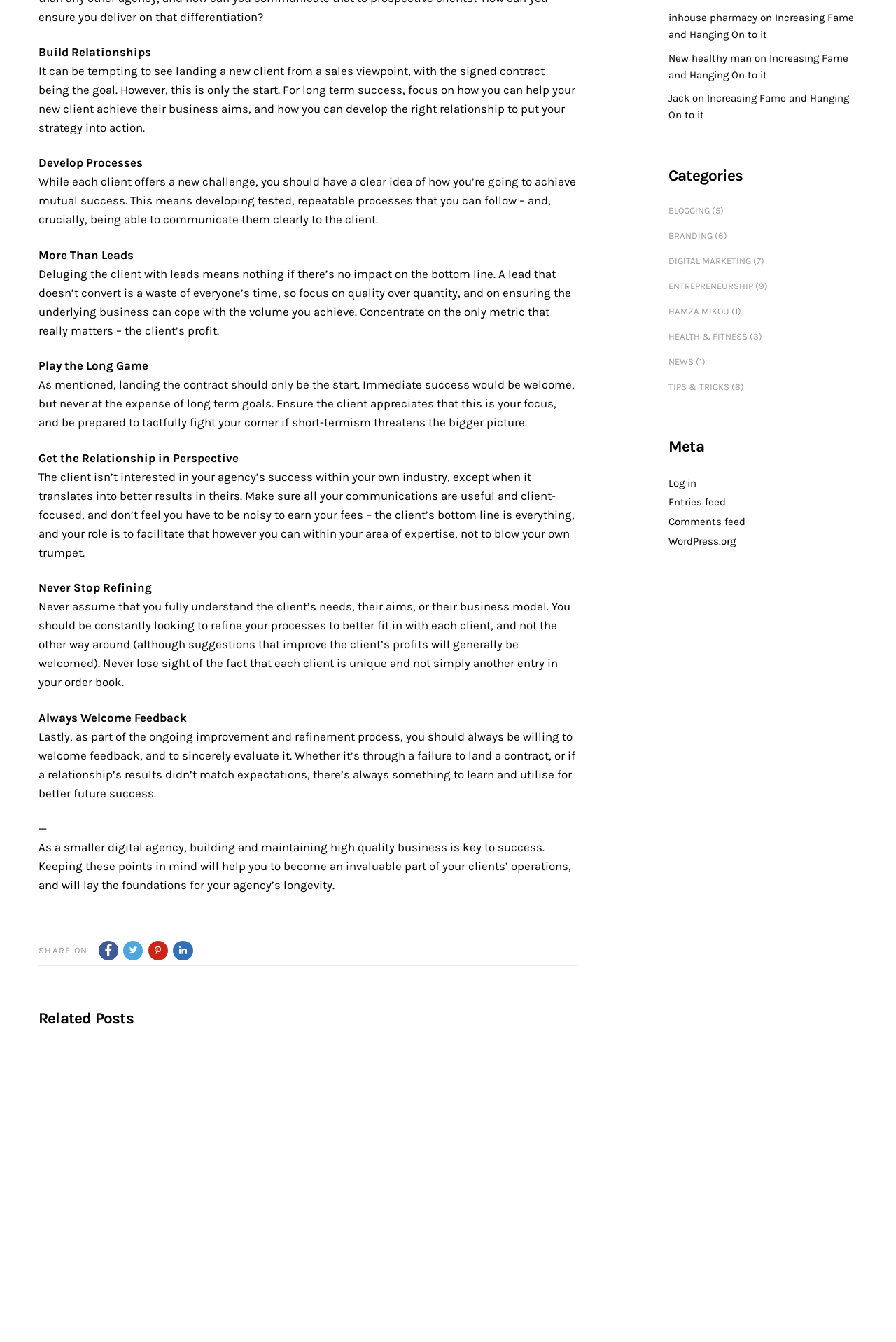Determine the bounding box coordinates for the UI element described. Format the coordinates as (top-left x, top-left y, bottom-right x, bottom-right y) and ensure all values are between 0 and 1. Element description: parent_node: Comment * name="comment"

None